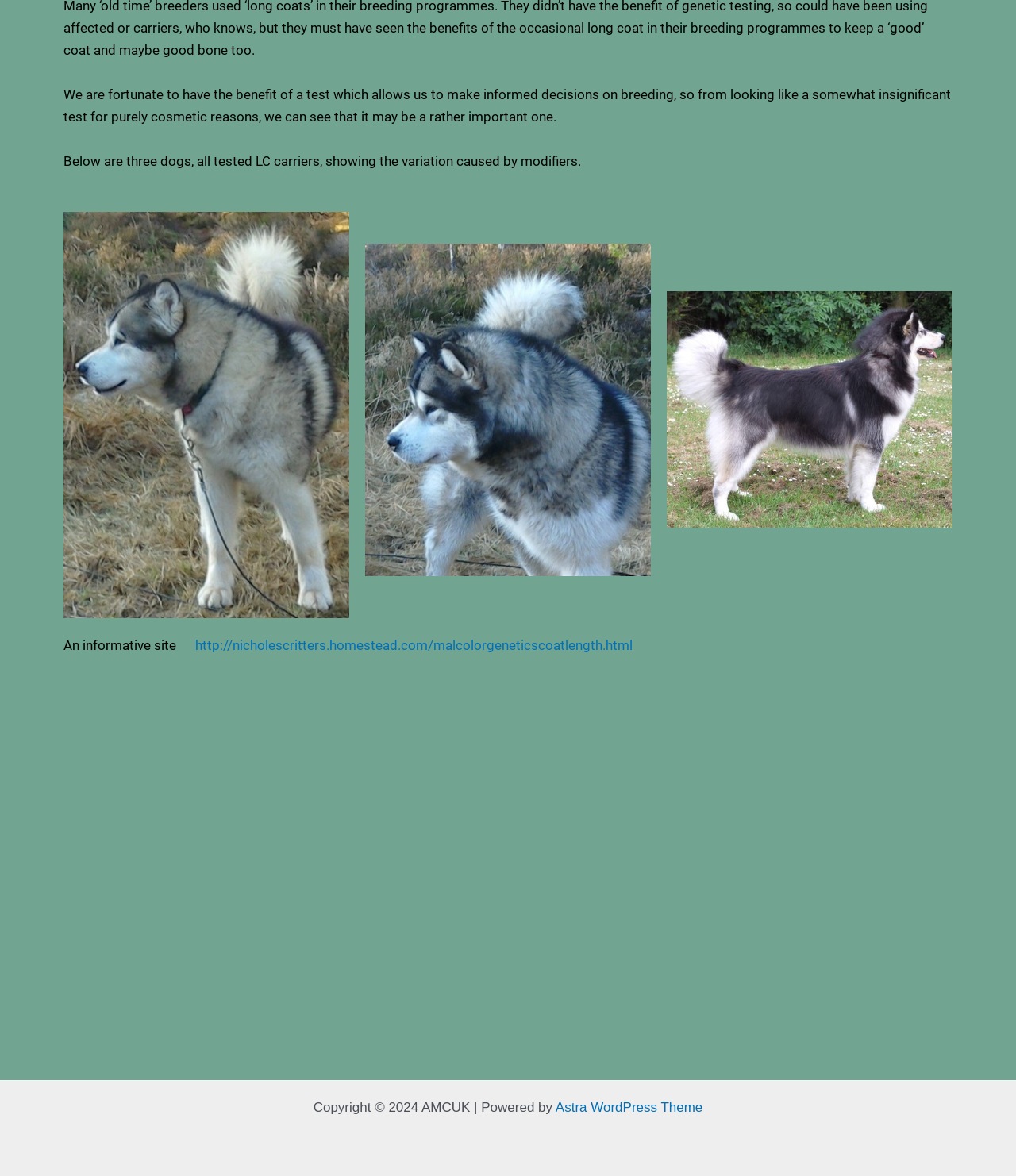Provide the bounding box coordinates for the specified HTML element described in this description: "Astra WordPress Theme". The coordinates should be four float numbers ranging from 0 to 1, in the format [left, top, right, bottom].

[0.547, 0.935, 0.692, 0.948]